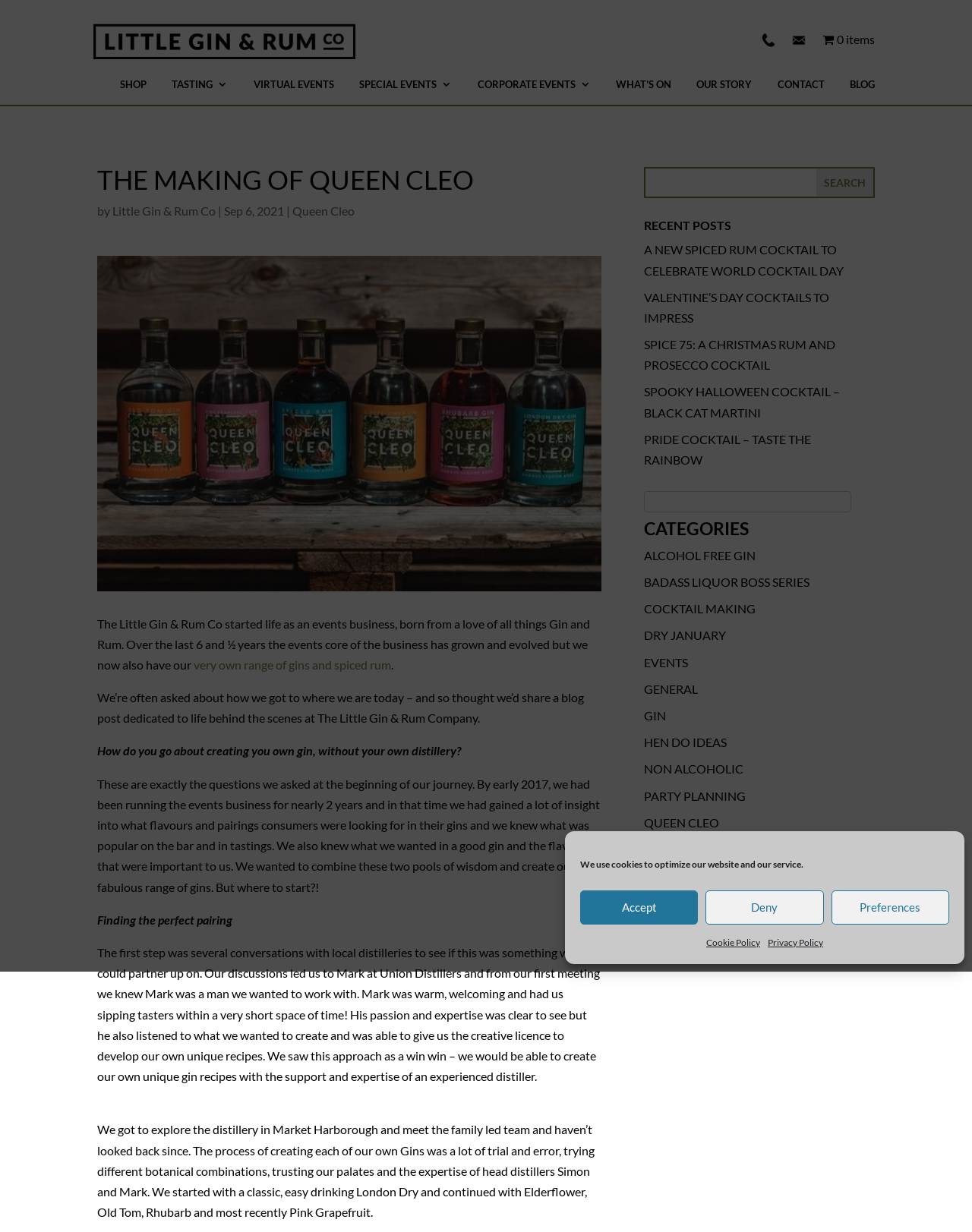Determine which piece of text is the heading of the webpage and provide it.

THE MAKING OF QUEEN CLEO